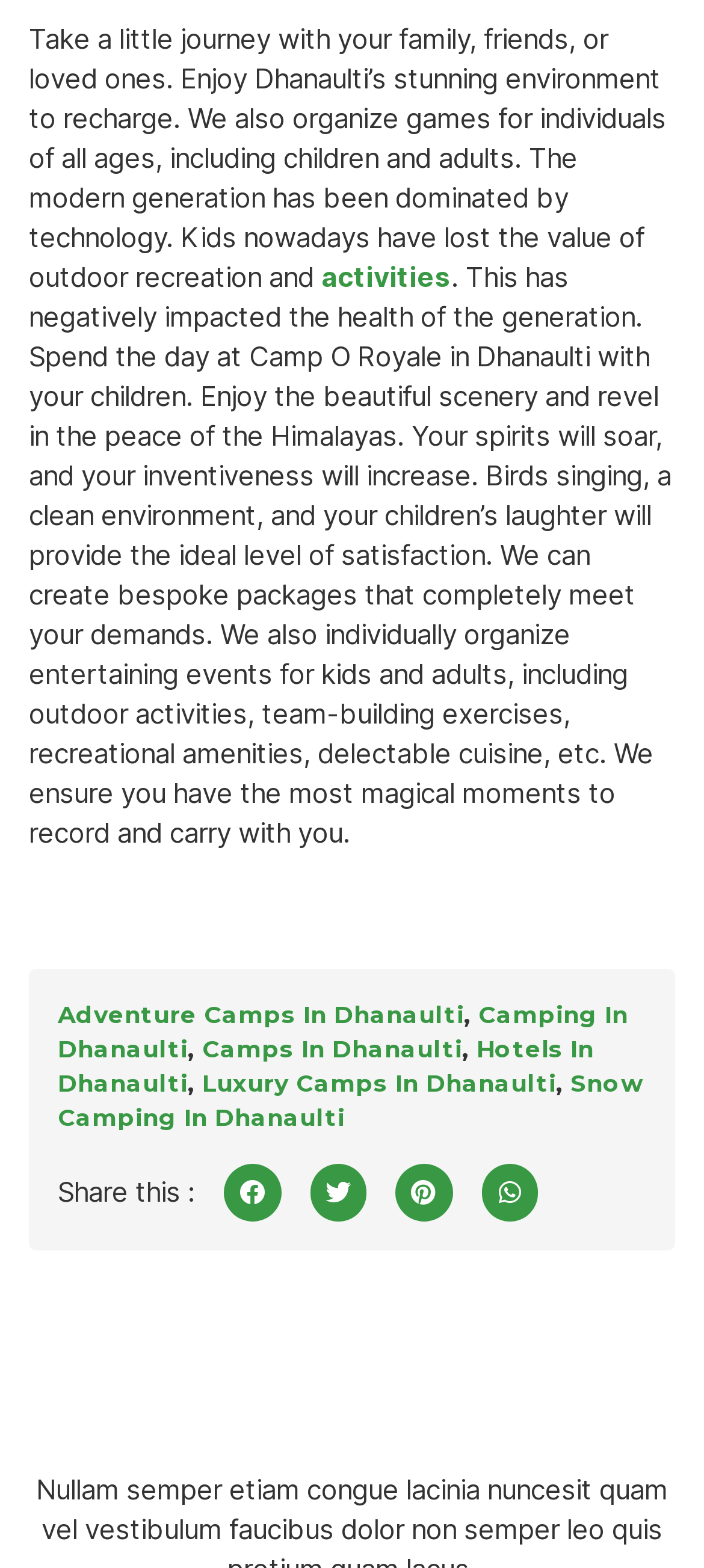Show the bounding box coordinates of the element that should be clicked to complete the task: "Check out Luxury Camps In Dhanaulti".

[0.287, 0.681, 0.79, 0.7]